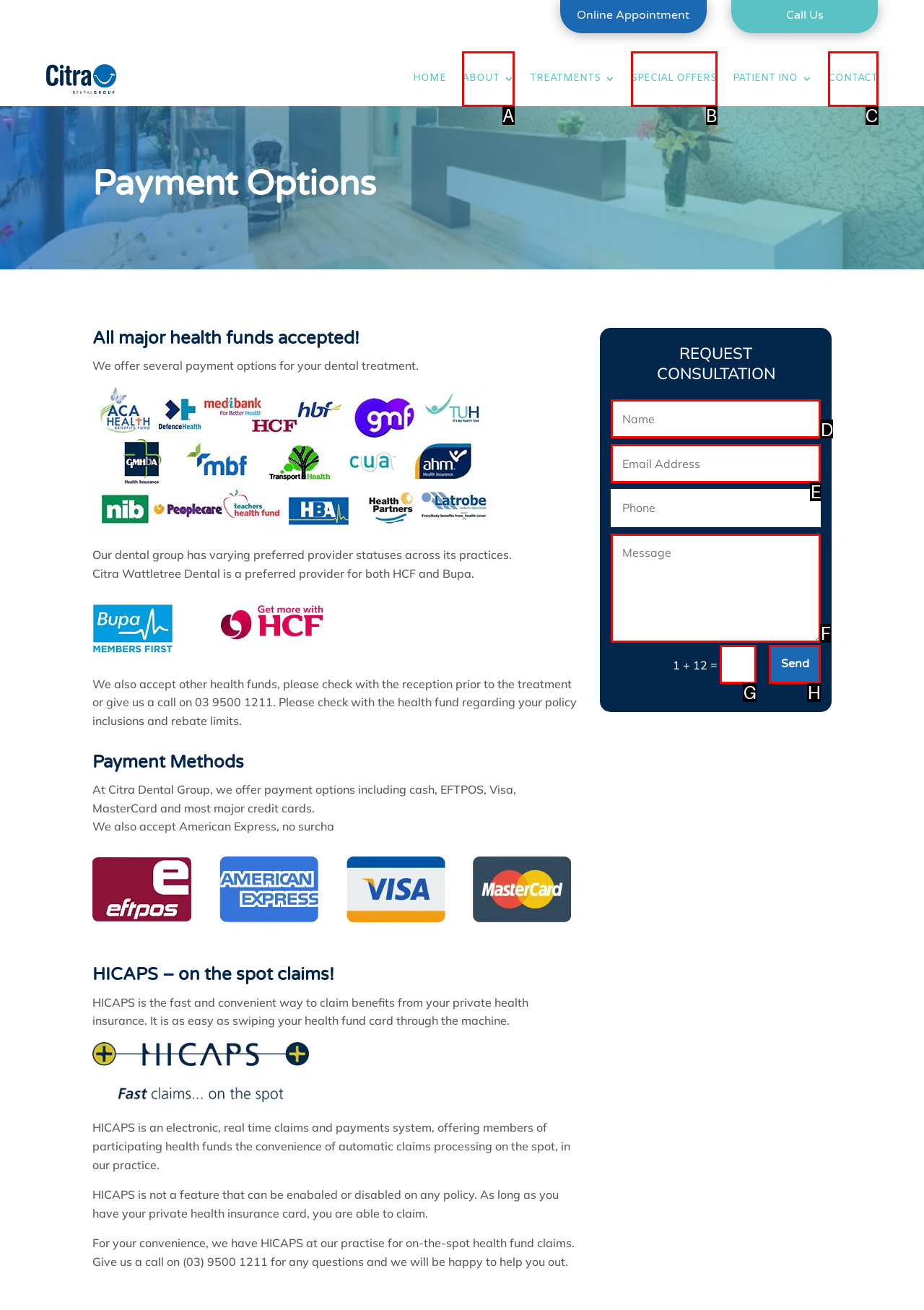Choose the option that matches the following description: name="et_pb_contact_email_0" placeholder="Email Address"
Reply with the letter of the selected option directly.

E